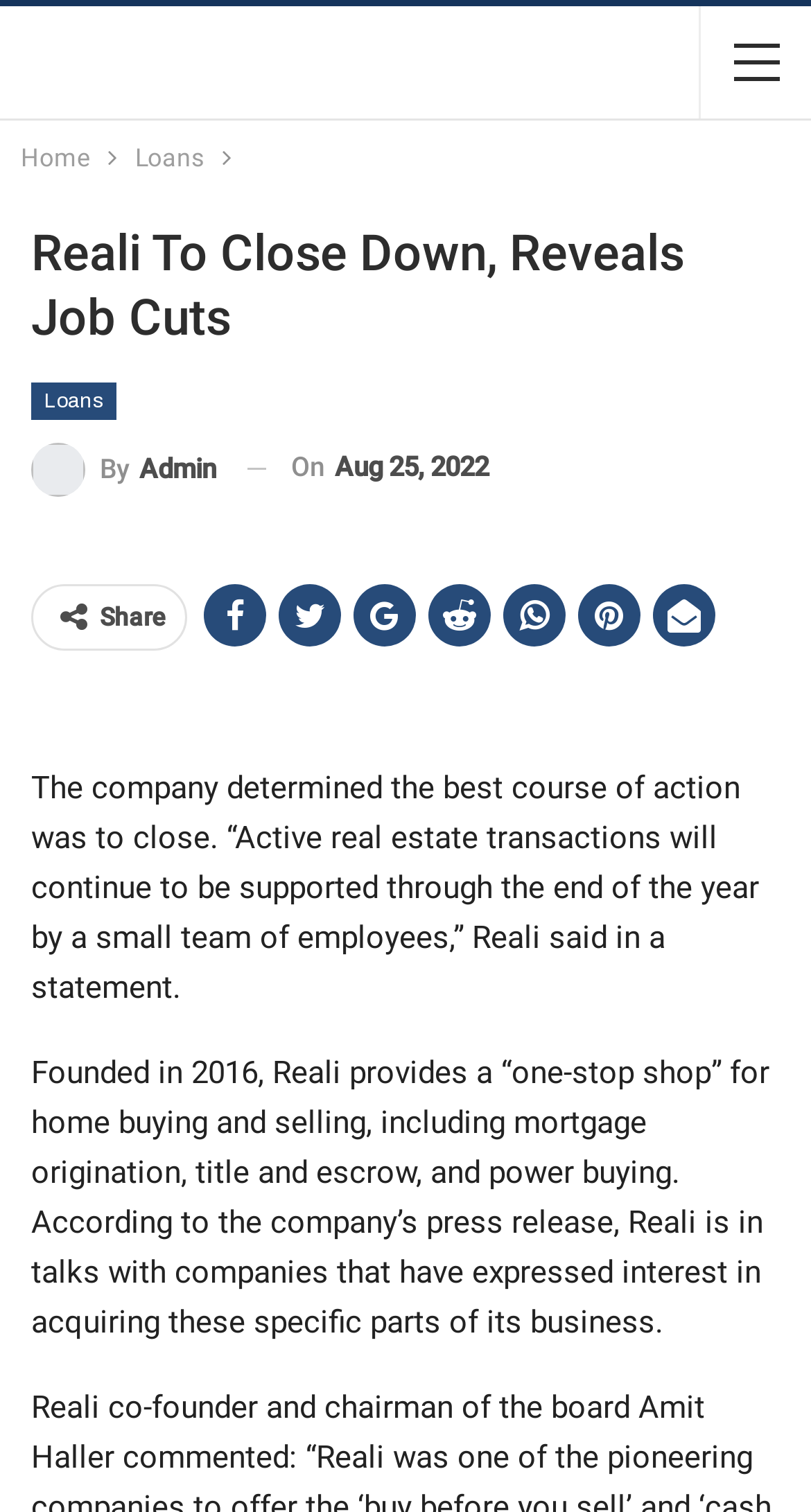Please provide a one-word or phrase answer to the question: 
What is the name of the company mentioned in the article?

Reali